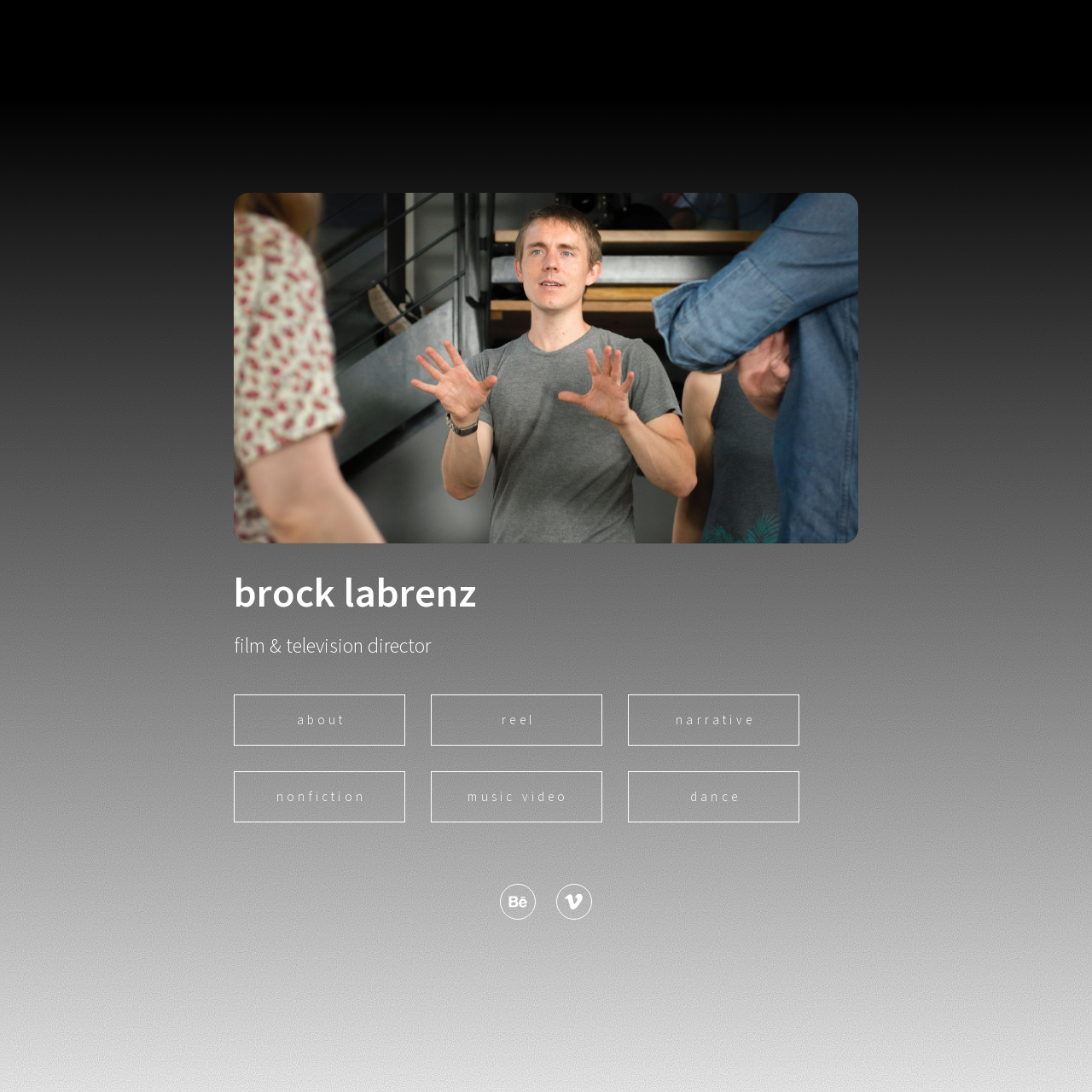What is the profession of Brock Labrenz?
Using the information from the image, provide a comprehensive answer to the question.

Based on the webpage, I found a heading element with the text 'Brock Labrenz' and a static text element below it with the text 'film & television director', which suggests that Brock Labrenz is a film and television director.